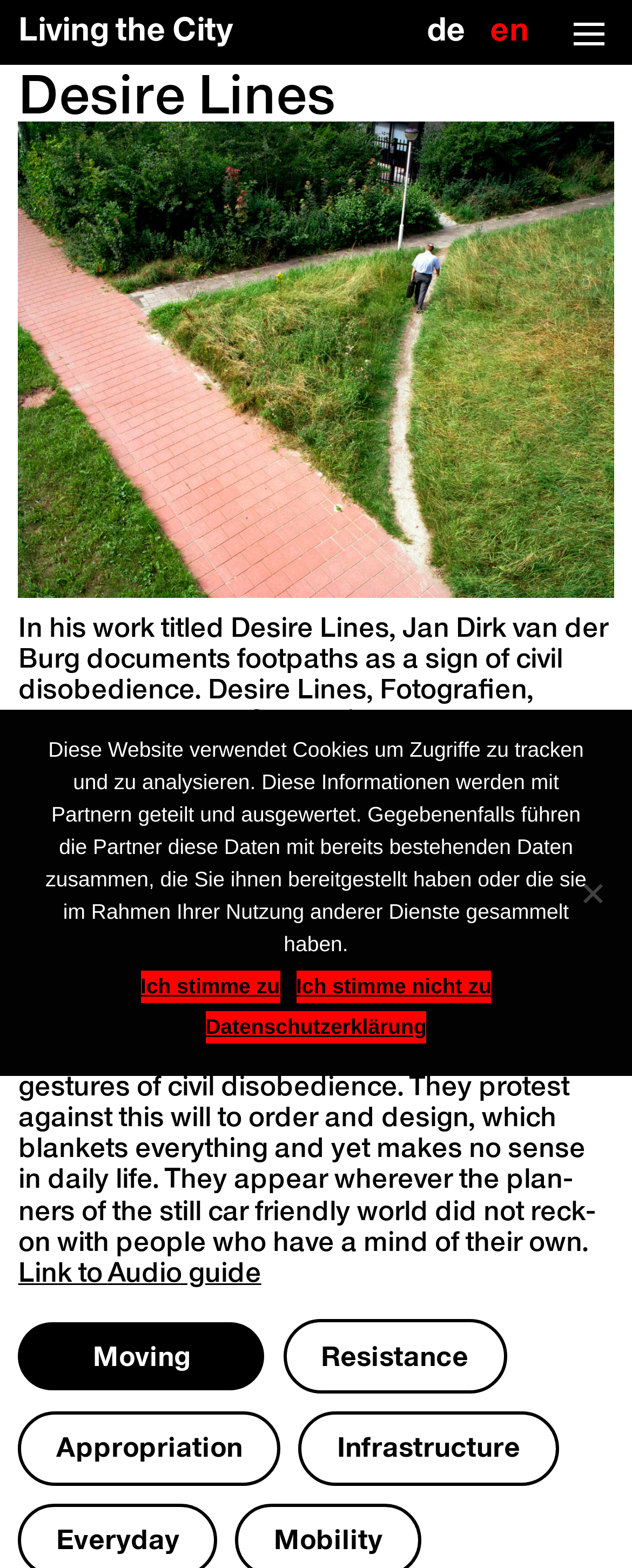Find the bounding box coordinates for the area that should be clicked to accomplish the instruction: "Click on the language switch".

[0.675, 0.008, 0.837, 0.031]